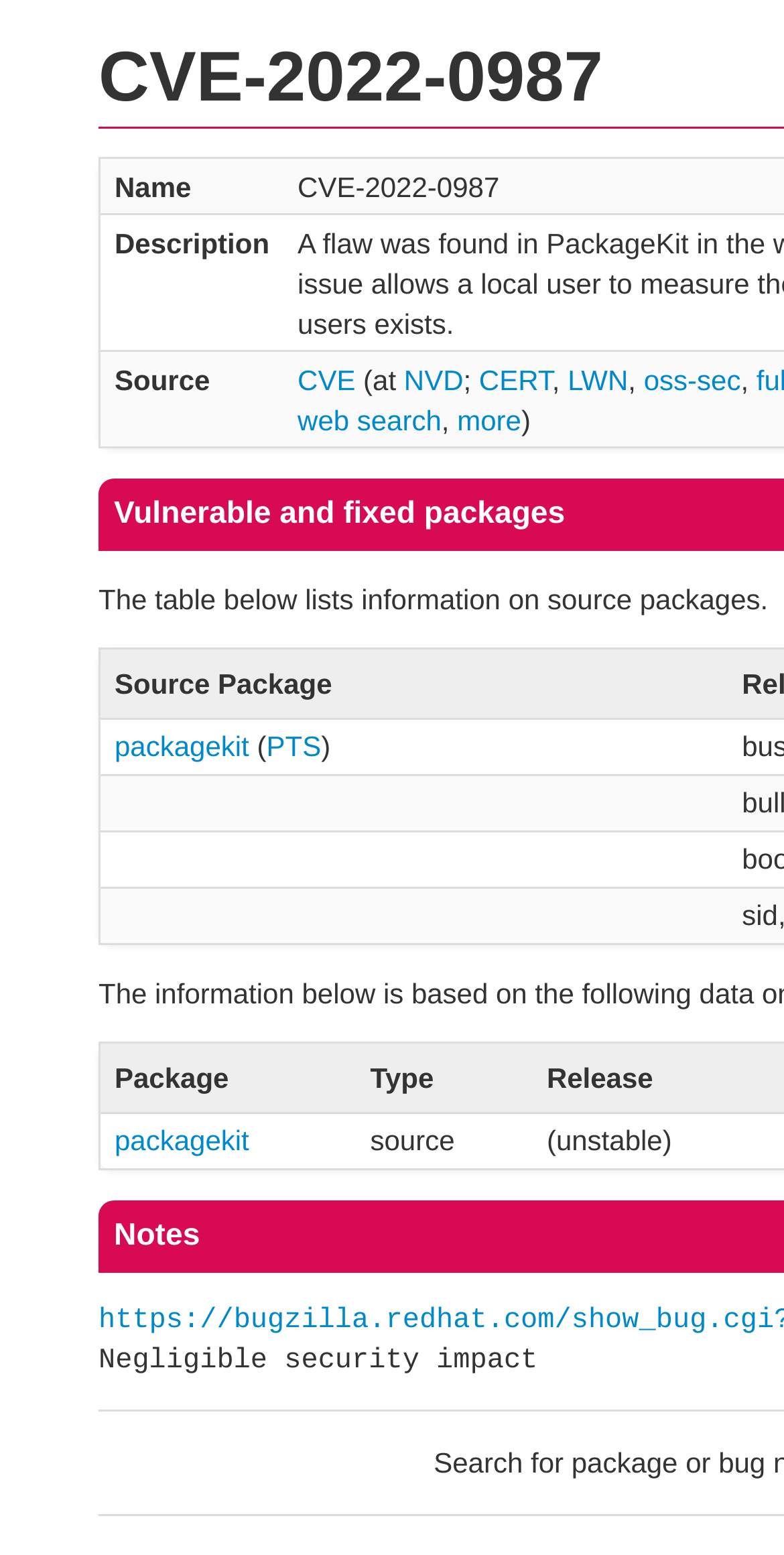Provide the bounding box coordinates of the UI element that matches the description: "CVE".

[0.38, 0.233, 0.453, 0.254]